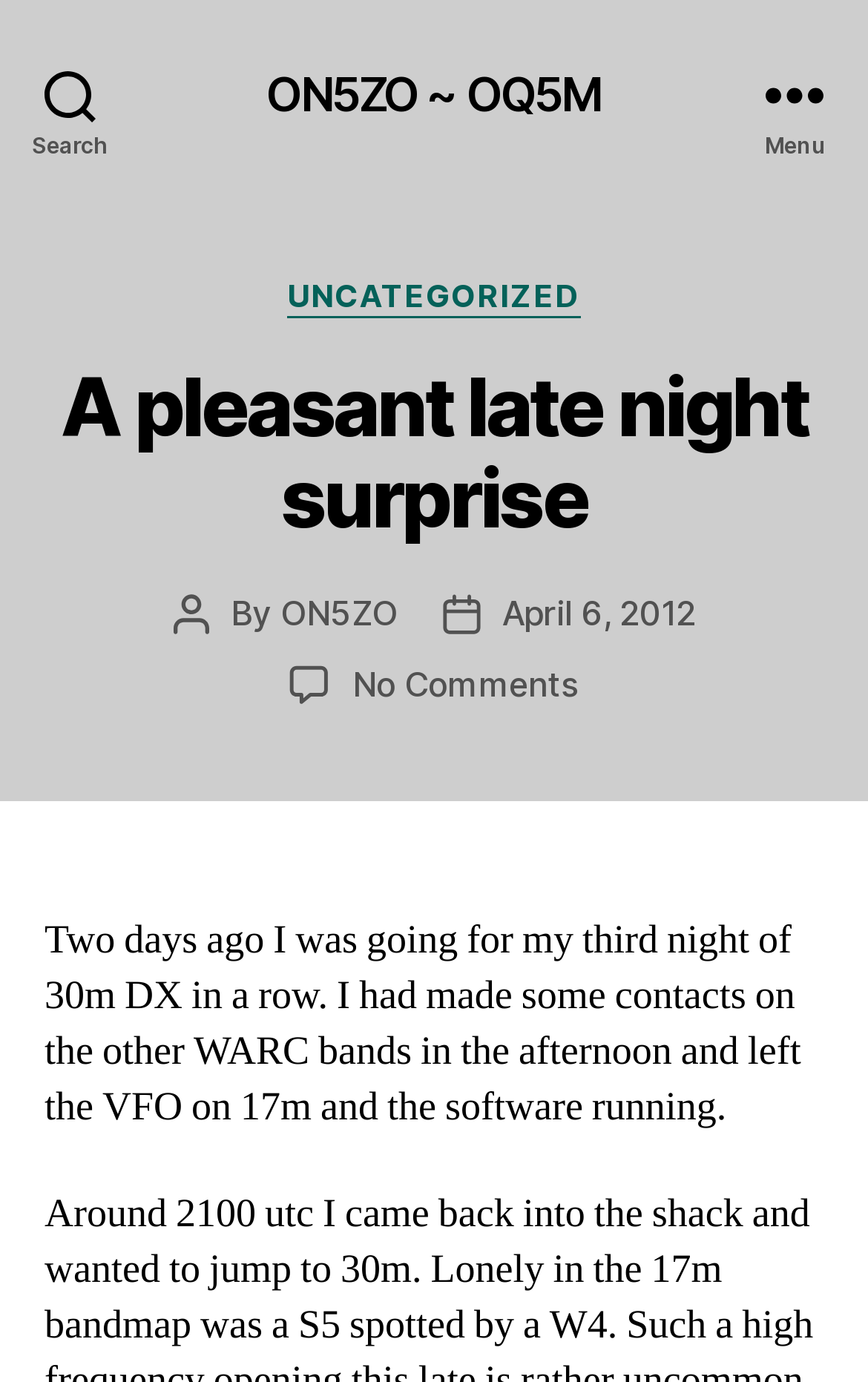Please analyze the image and give a detailed answer to the question:
What is the date of the post?

I found a section with the label 'Post date' followed by a link 'April 6, 2012'. This indicates that the post was made on April 6, 2012.